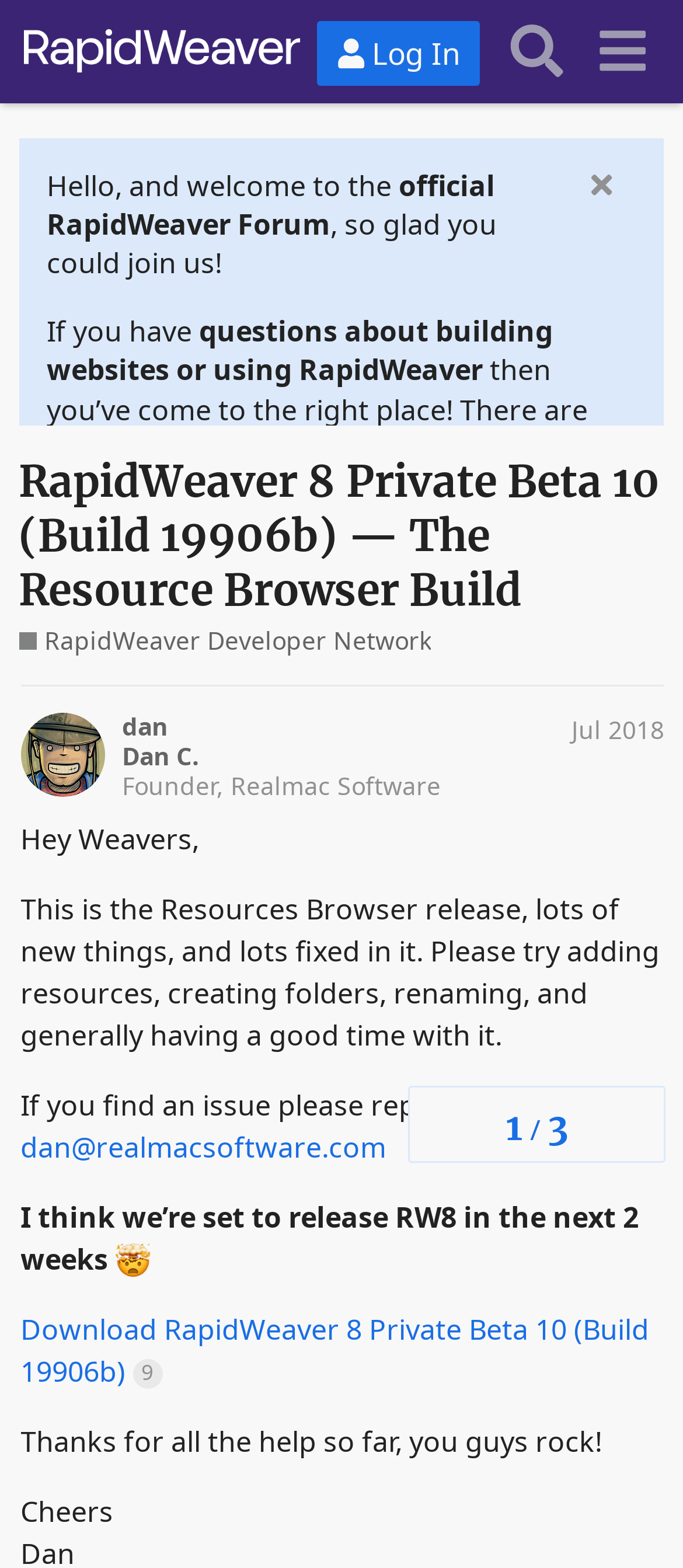Identify the bounding box coordinates of the clickable region required to complete the instruction: "Download RapidWeaver 8 Private Beta 10". The coordinates should be given as four float numbers within the range of 0 and 1, i.e., [left, top, right, bottom].

[0.03, 0.836, 0.951, 0.887]